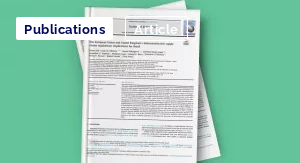Provide a comprehensive description of the image.

The image depicts a document layout showcasing a research article, prominently featuring its title: "The European Union and United Kingdom’s deforestation-free supply chains regulations: Implications for Brazil." The article appears to be oriented on a light teal background, enhancing visibility. On the top left, there’s a banner labeled "Publications," indicating that this work is part of a broader collection of research outputs. The document has a clean, structured format typical of academic articles, complete with sections of text detailing findings or discussions relevant to its subject matter. This piece contributes to the discourse on environmental regulations and their impact, particularly concerning deforestation and agricultural practices in Brazil.